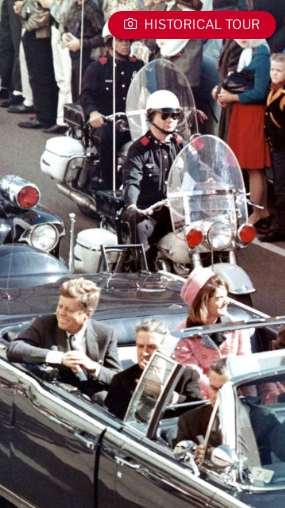What is the purpose of the banner? Based on the image, give a response in one word or a short phrase.

To invite viewers to explore